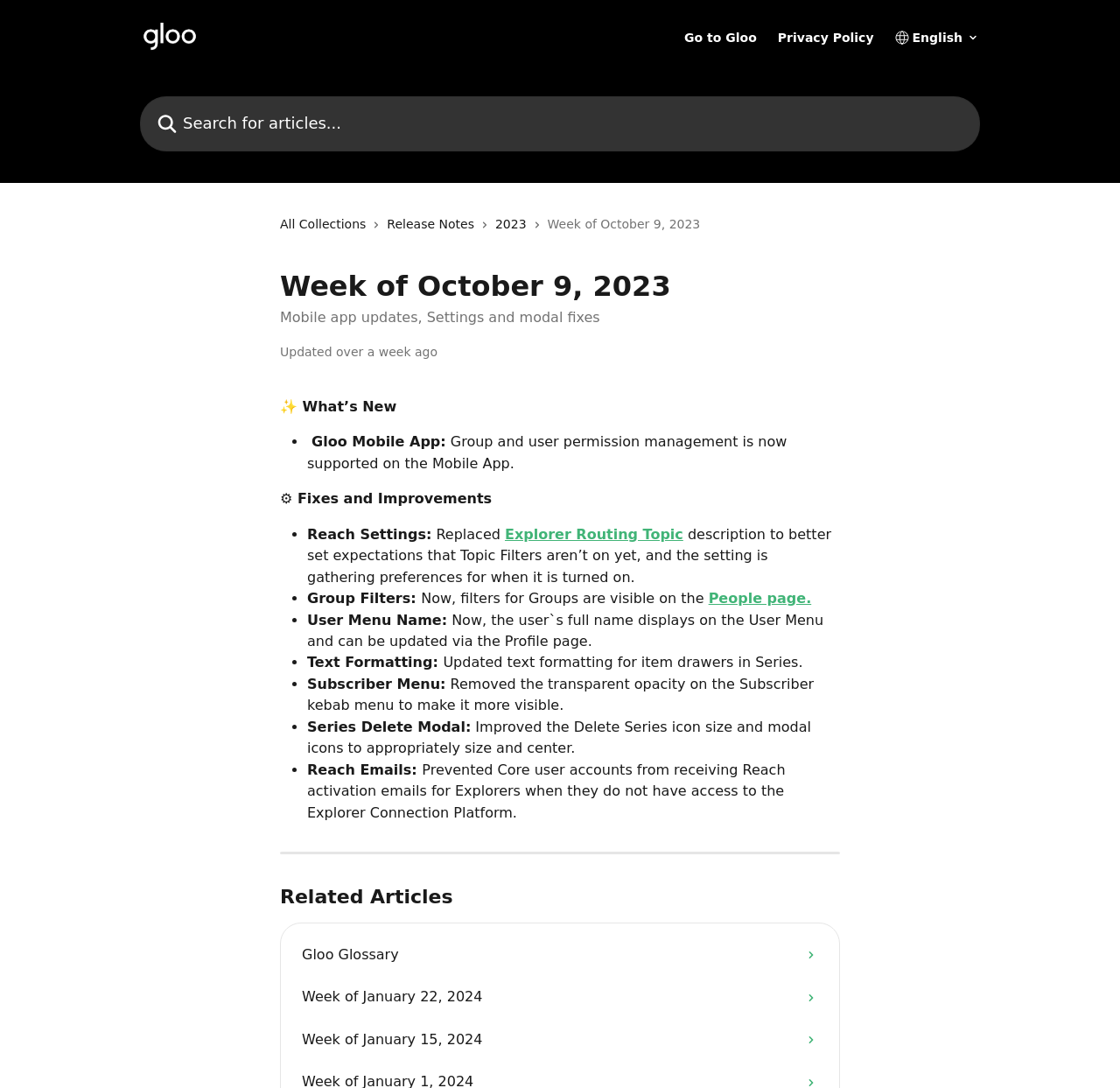What is the purpose of the 'Series Delete Modal' update?
Please respond to the question with as much detail as possible.

The question is asking about the purpose of the 'Series Delete Modal' update. By looking at the StaticText elements with the texts 'Series Delete Modal:' and 'Improved the Delete Series icon size and modal icons to appropriately size and center.', we can determine that the purpose of the update is to improve the icon size and modal icons.